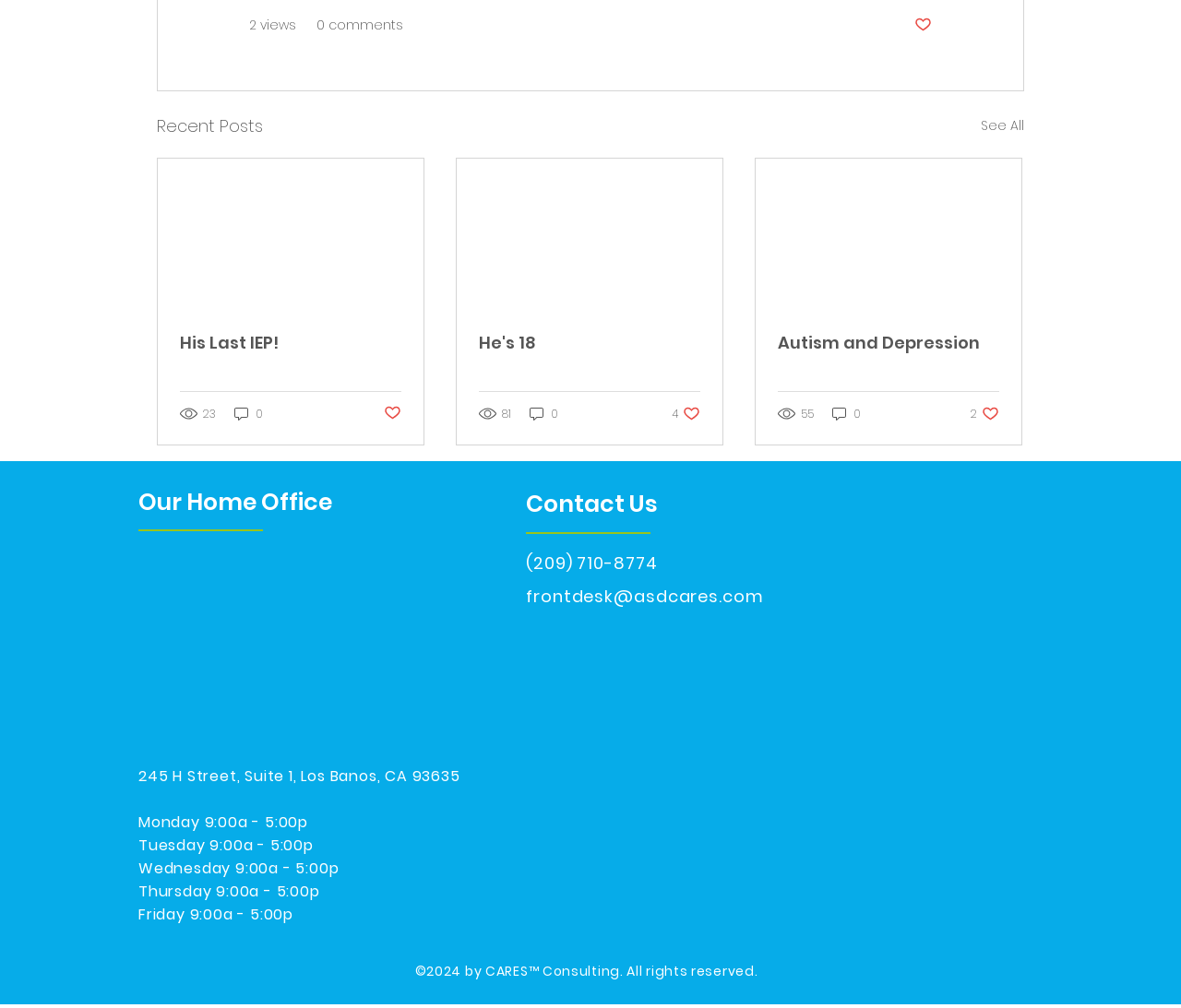Pinpoint the bounding box coordinates of the clickable area needed to execute the instruction: "Like a post". The coordinates should be specified as four float numbers between 0 and 1, i.e., [left, top, right, bottom].

[0.325, 0.401, 0.34, 0.42]